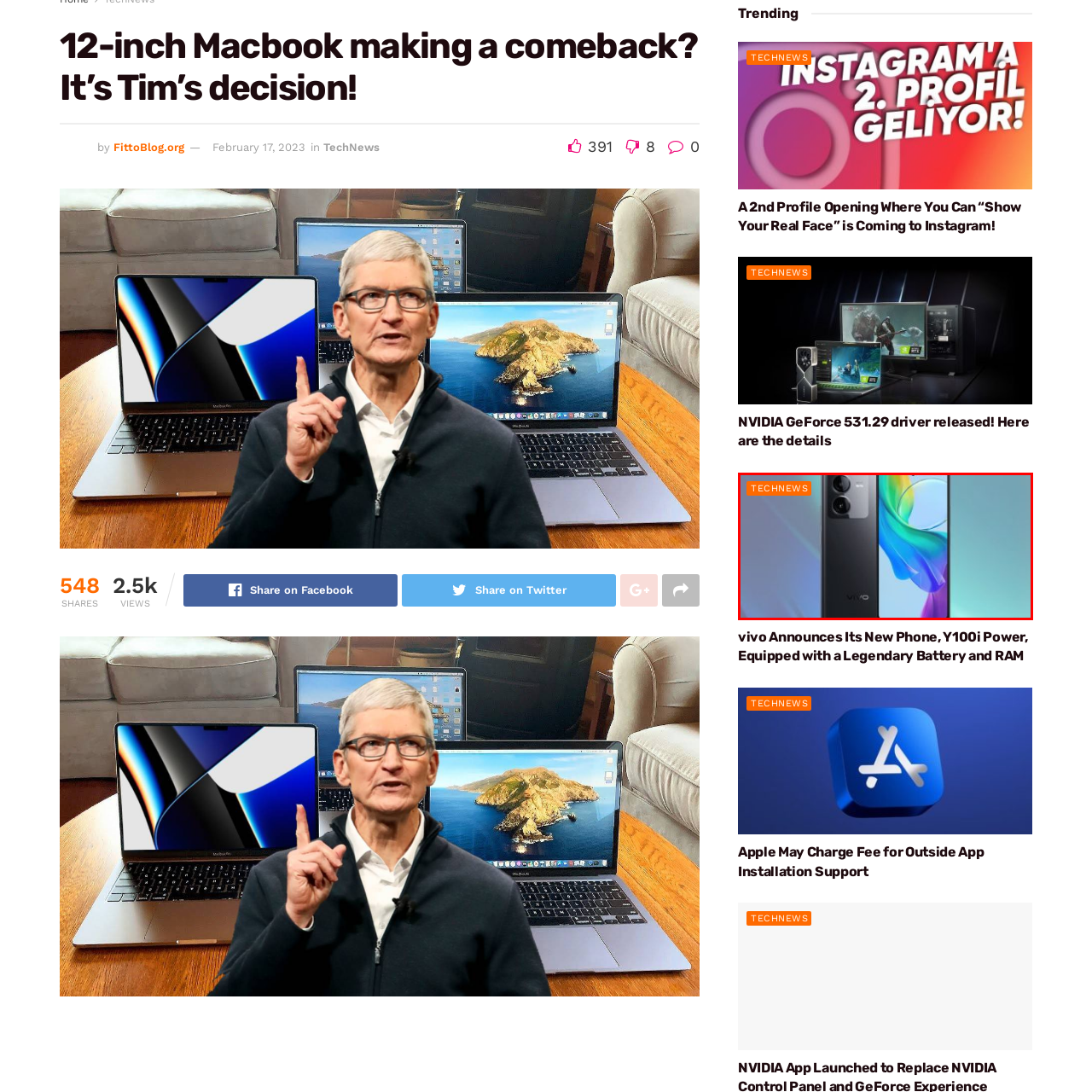Give a detailed account of the scene depicted in the image inside the red rectangle.

The image showcases the sleek new smartphone from Vivo, featuring a contemporary design with a vibrant display. The phone is presented against a soft gradient background, highlighting its modern aesthetics. Displayed prominently in the upper left corner is a TechNews label, indicating that this image is part of a tech news article. The device is angled to show off its dual-camera setup on the back, emphasizing its photography capabilities. This visual represents Vivo's latest release, the Y100i Power, which boasts impressive specifications, including a legendary battery and significant RAM, catering to the needs of tech enthusiasts and everyday users alike.